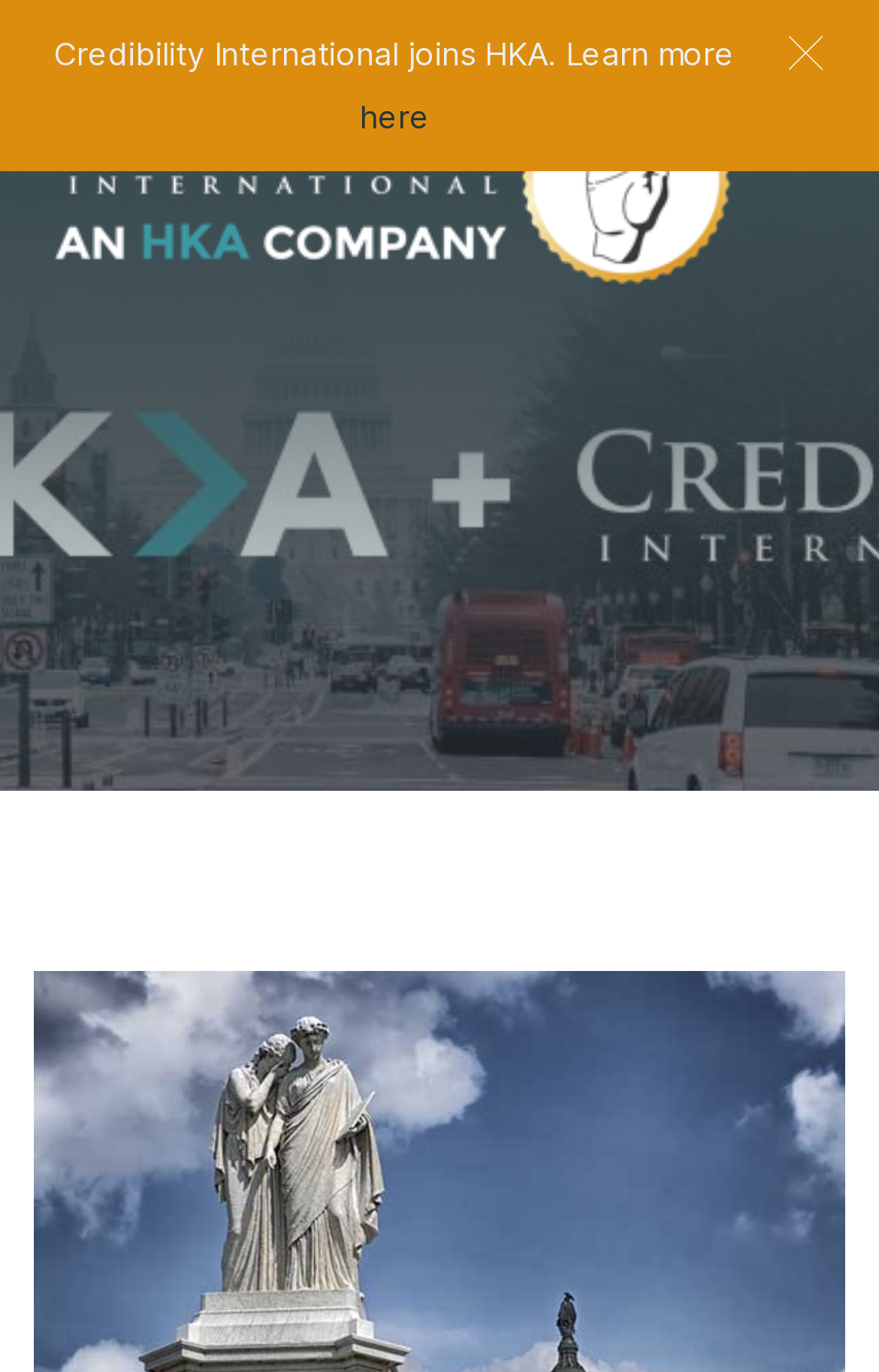Generate the text content of the main headline of the webpage.

About Credibility International LLC, an HKA Company